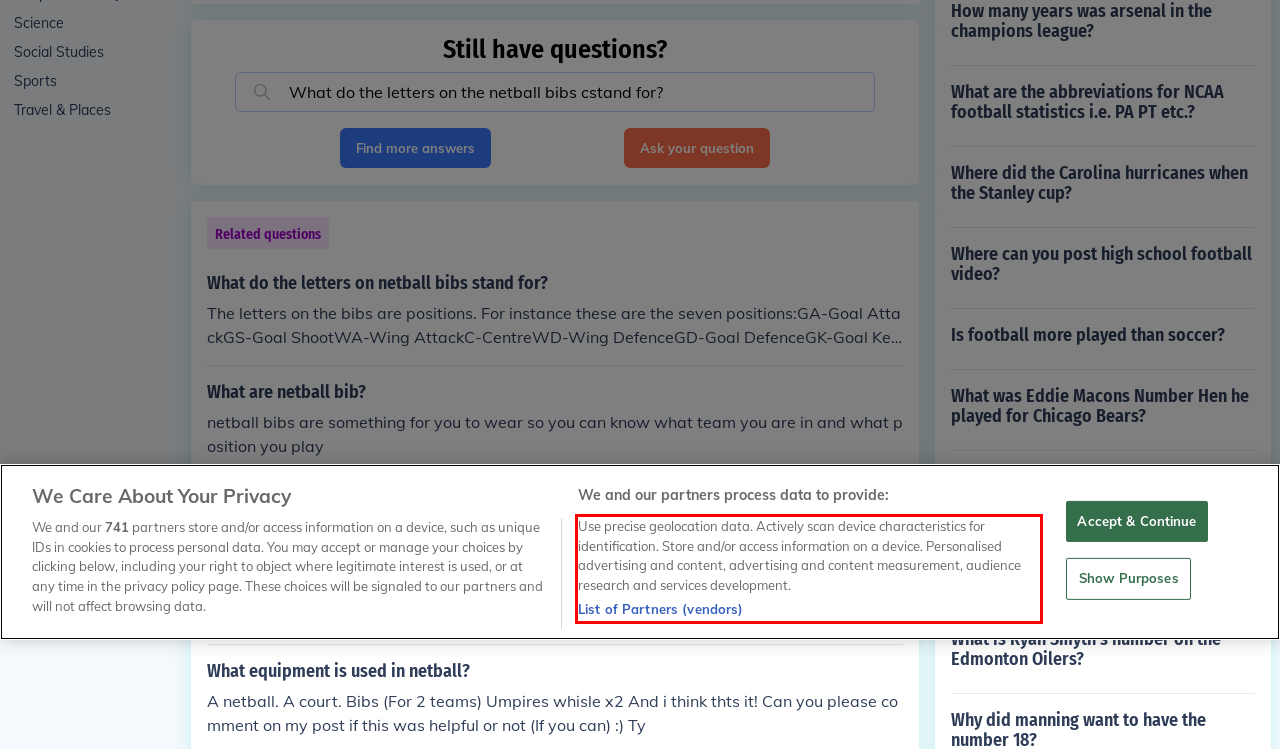Identify the text within the red bounding box on the webpage screenshot and generate the extracted text content.

Use precise geolocation data. Actively scan device characteristics for identification. Store and/or access information on a device. Personalised advertising and content, advertising and content measurement, audience research and services development. List of Partners (vendors)